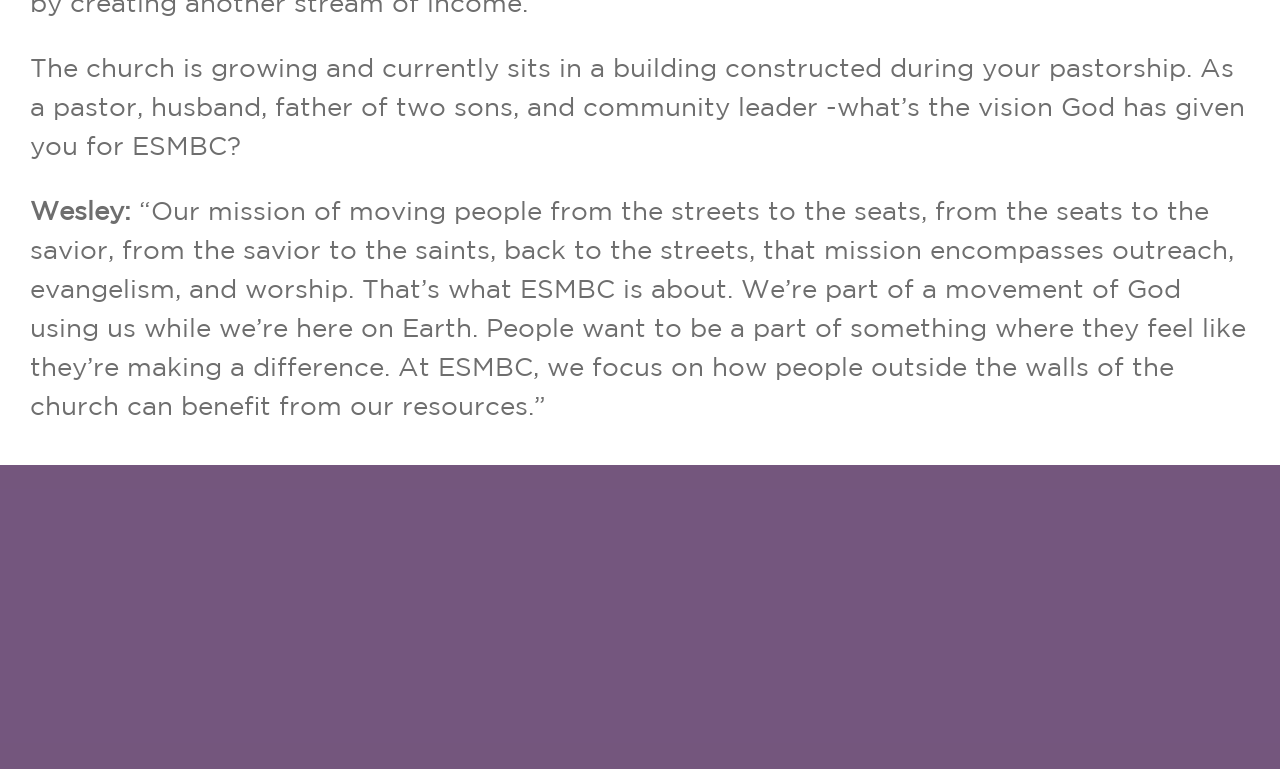Can you determine the bounding box coordinates of the area that needs to be clicked to fulfill the following instruction: "Click on the 'WATCH LIVE' link"?

[0.558, 0.88, 0.702, 0.924]